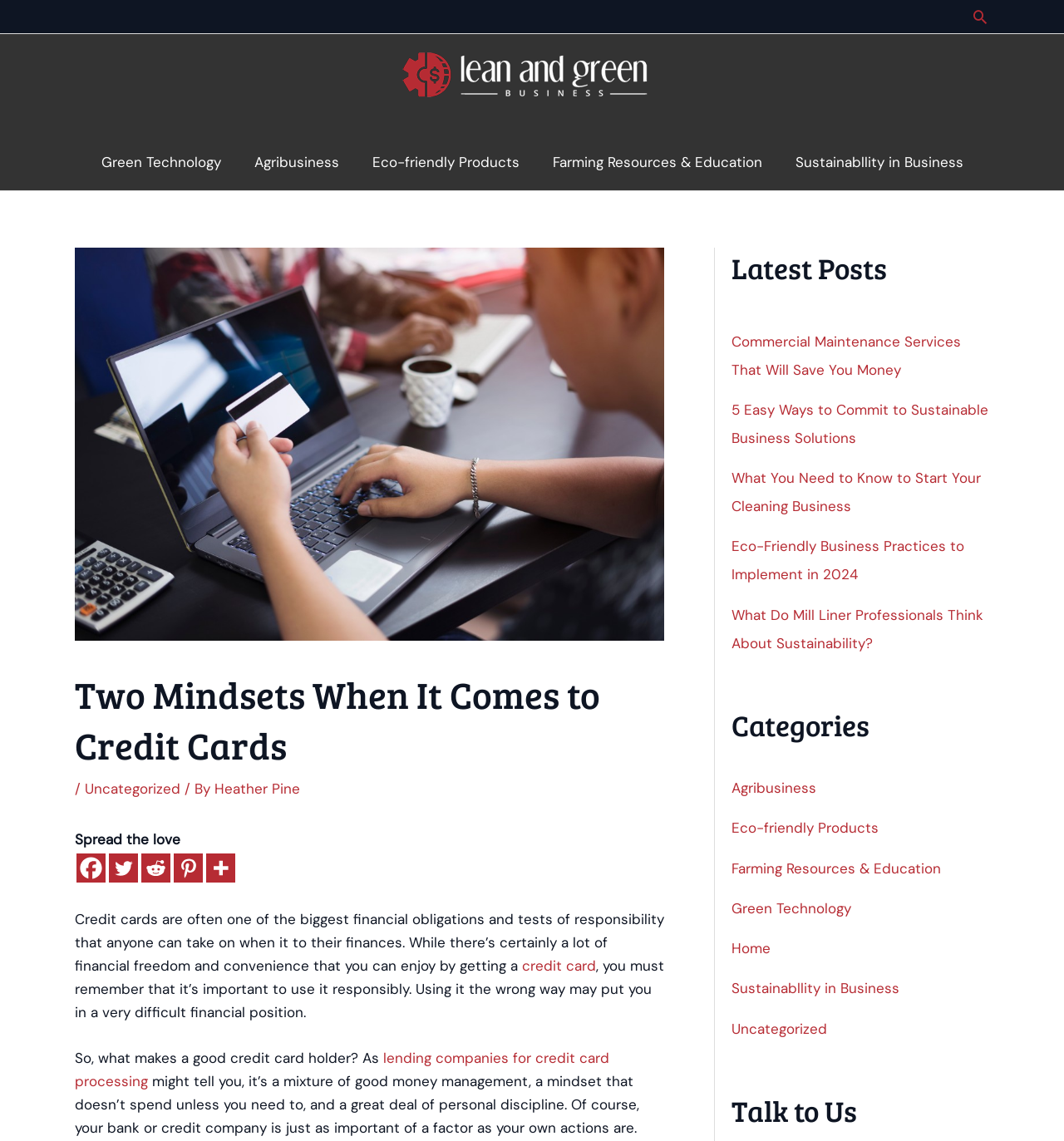Please provide a brief answer to the question using only one word or phrase: 
What is the name of the author of the article?

Heather Pine